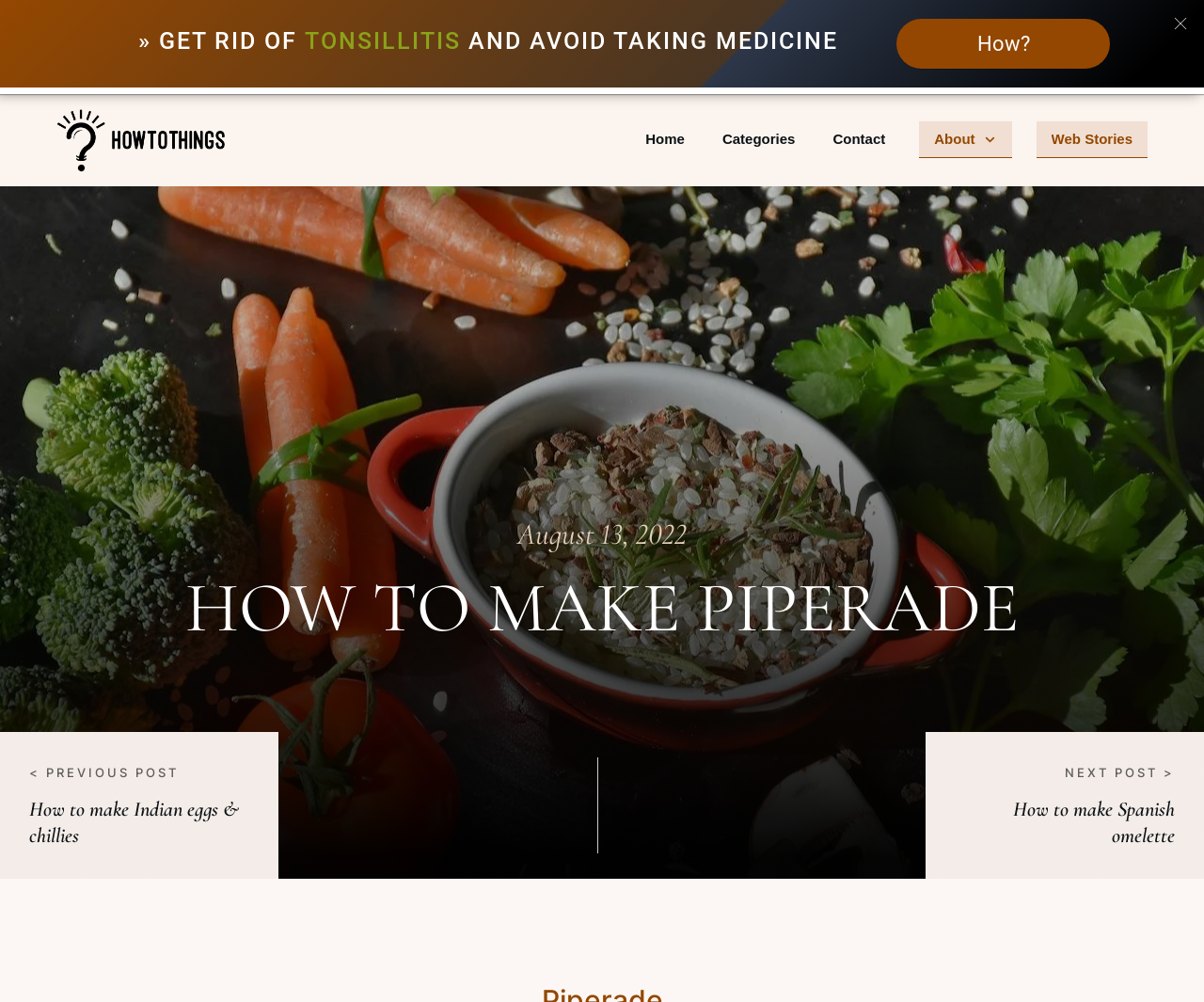Locate the bounding box of the UI element defined by this description: "Home". The coordinates should be given as four float numbers between 0 and 1, formatted as [left, top, right, bottom].

[0.536, 0.131, 0.569, 0.148]